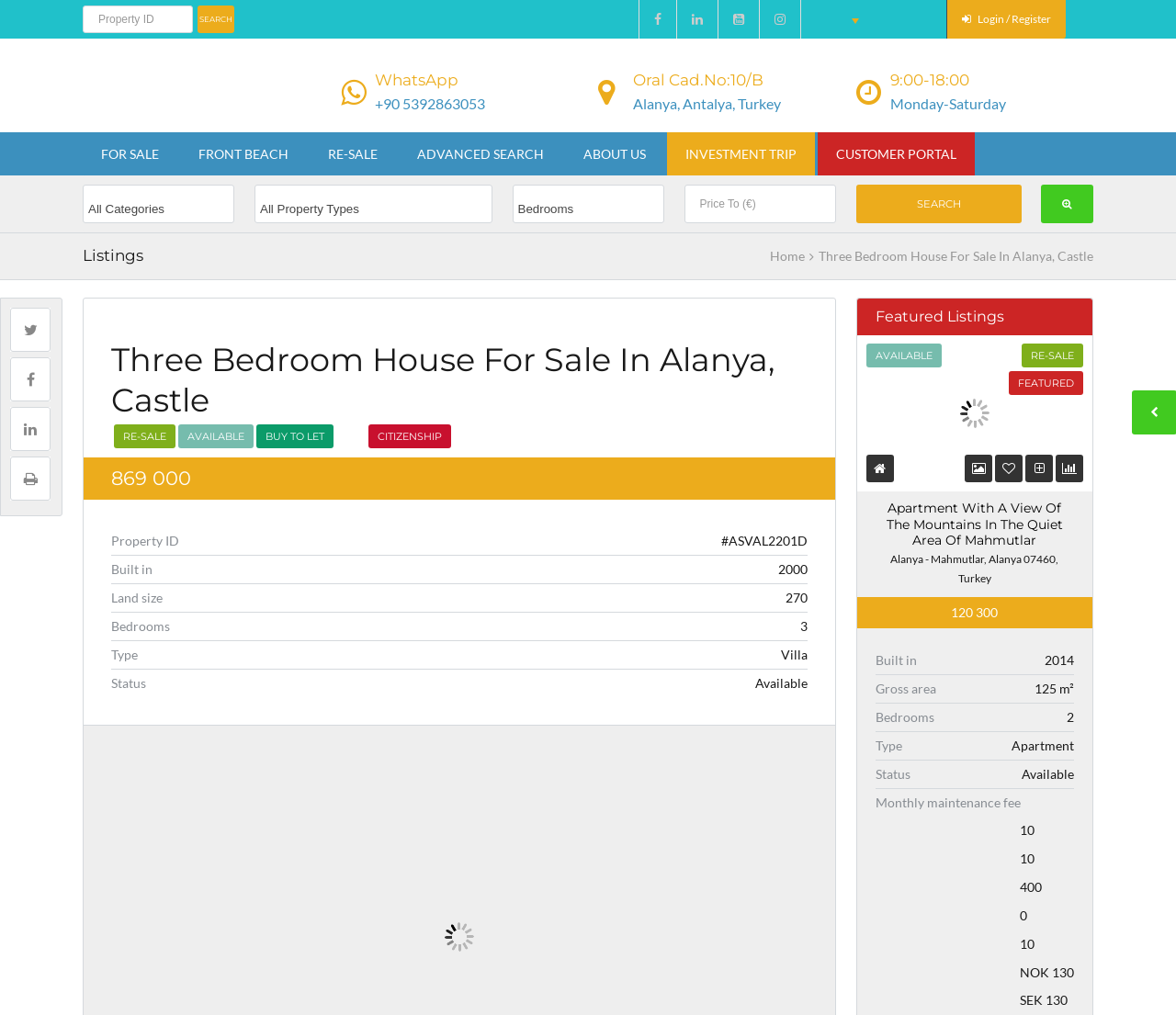Show the bounding box coordinates of the element that should be clicked to complete the task: "View FOR SALE properties".

[0.07, 0.131, 0.151, 0.173]